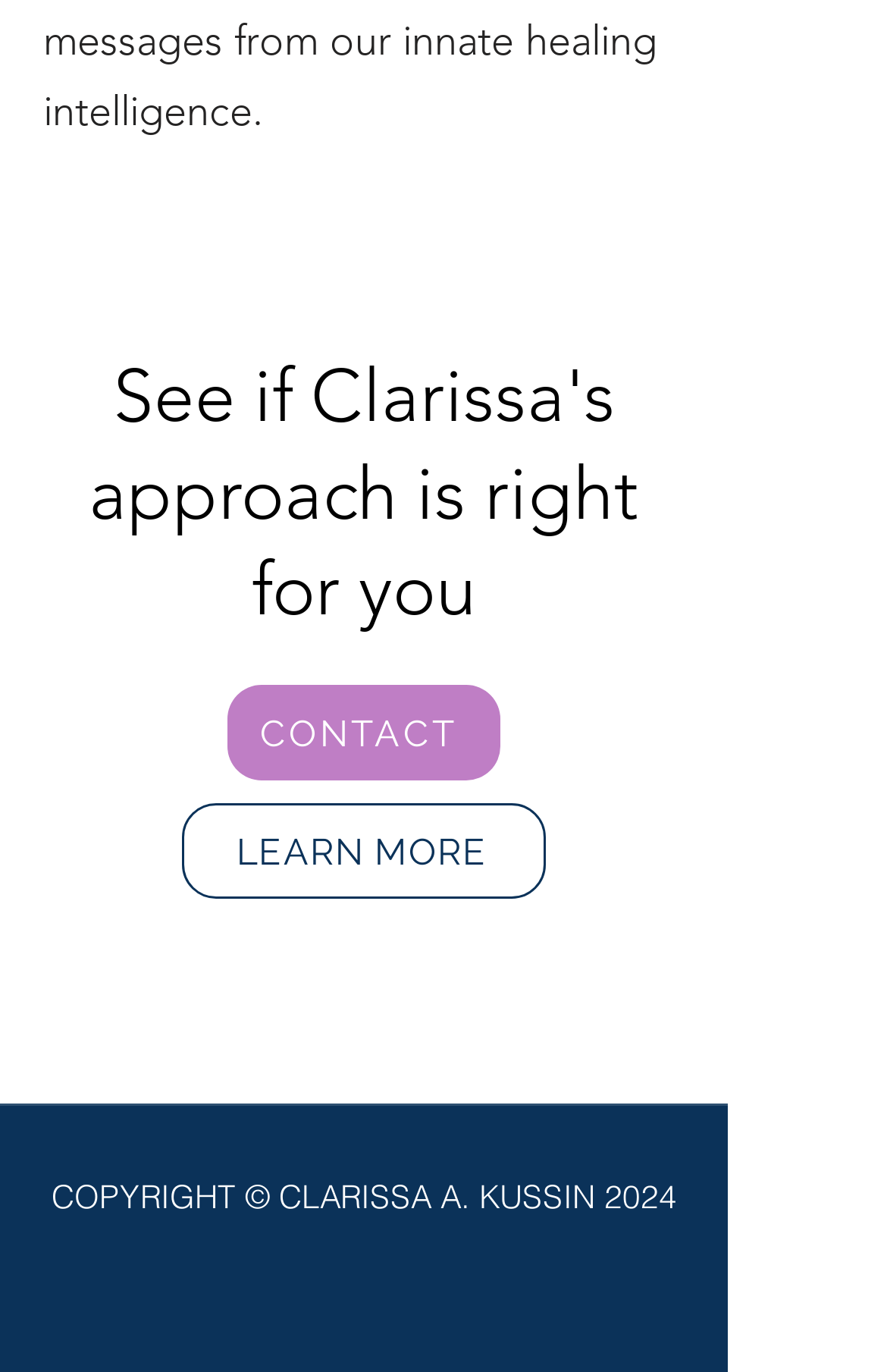What is the purpose of the 'LEARN MORE' link?
Provide a concise answer using a single word or phrase based on the image.

To learn more about Clarissa's approach